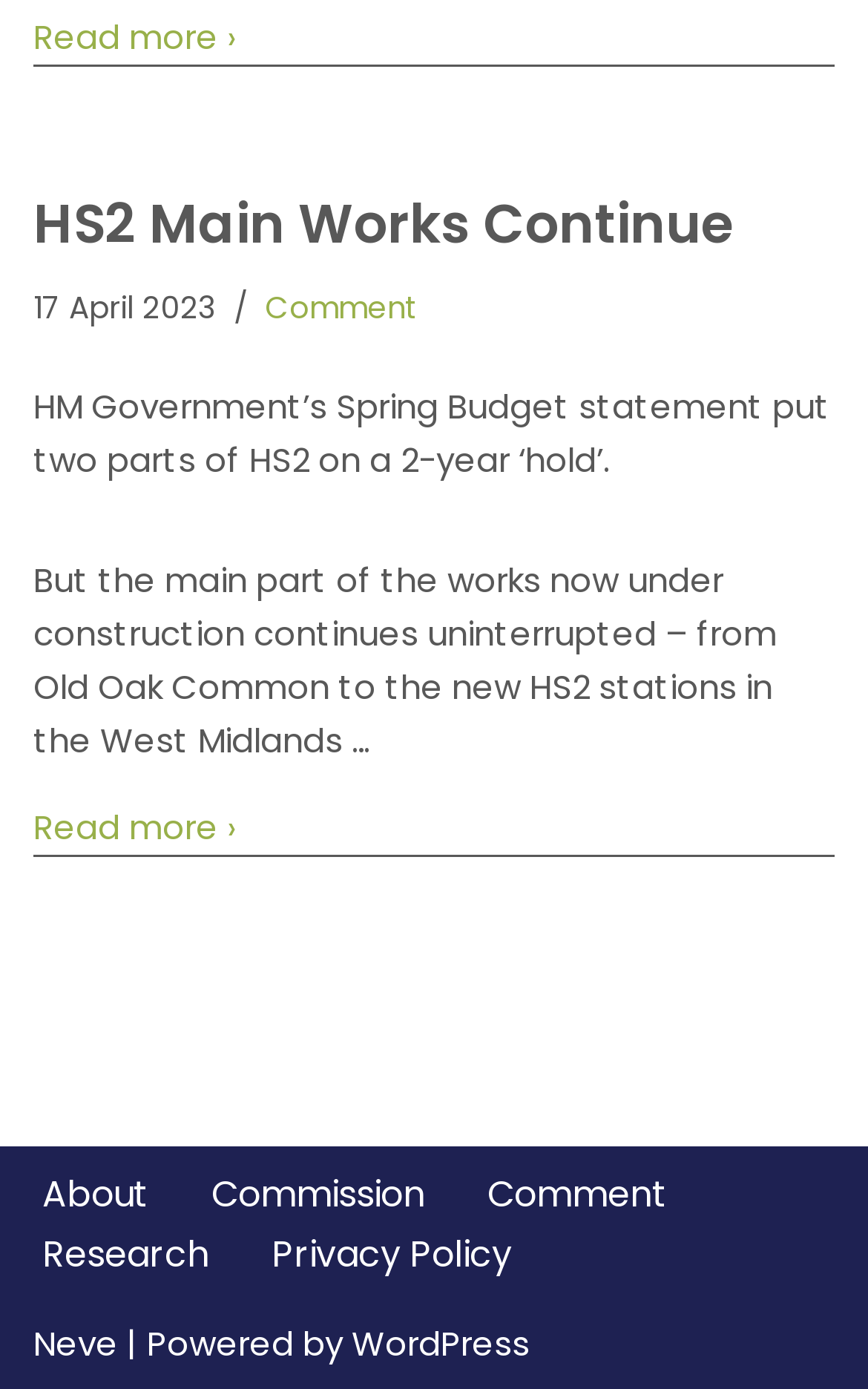Please specify the bounding box coordinates of the area that should be clicked to accomplish the following instruction: "Visit WordPress website". The coordinates should consist of four float numbers between 0 and 1, i.e., [left, top, right, bottom].

[0.405, 0.951, 0.61, 0.985]